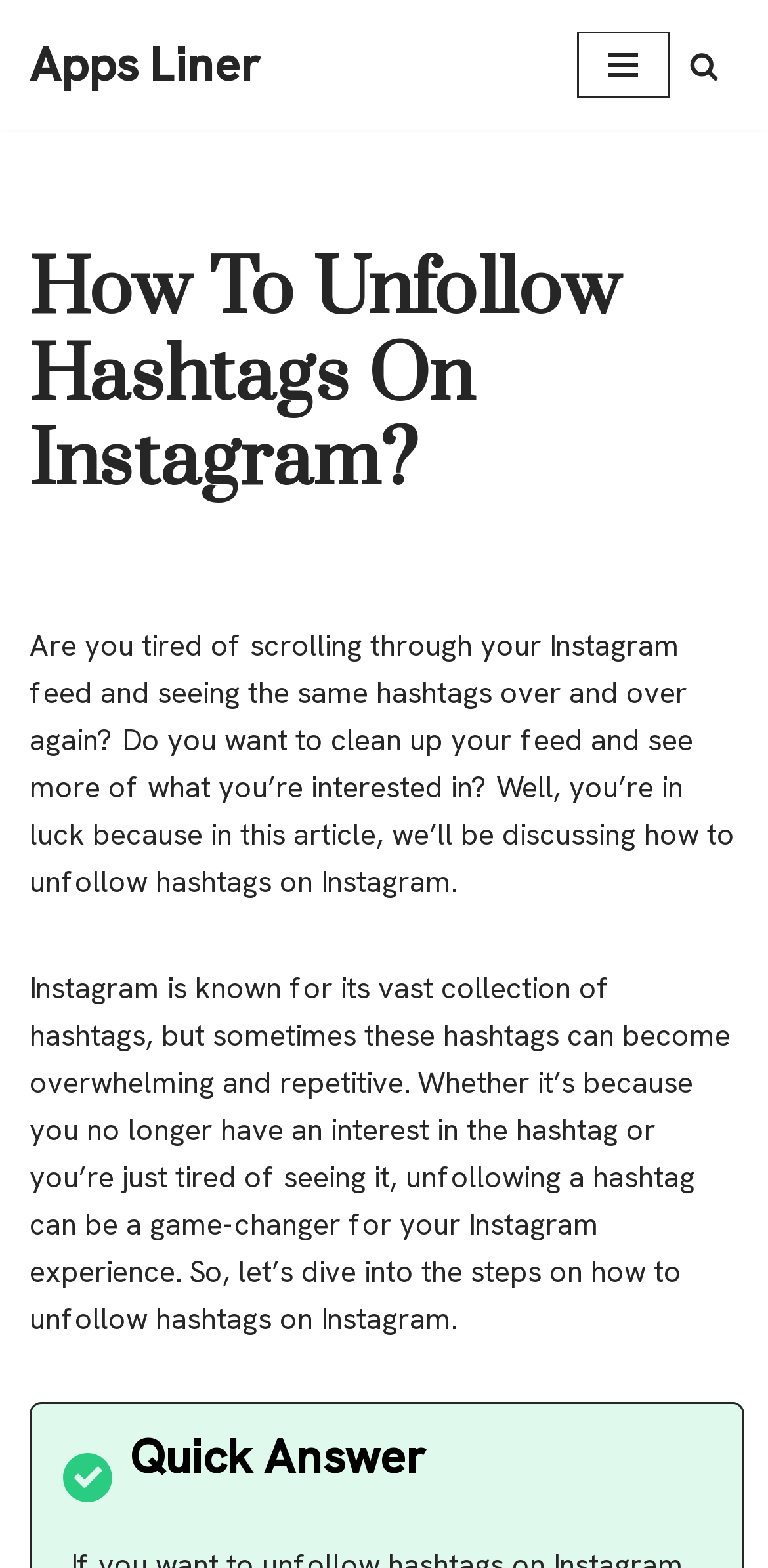What is the purpose of this article?
Based on the visual information, provide a detailed and comprehensive answer.

Based on the content of the webpage, it appears that the article is focused on providing information on how to unfollow hashtags on Instagram, as indicated by the heading 'How To Unfollow Hashtags On Instagram?' and the introductory text that discusses the problem of seeing repetitive hashtags on Instagram.